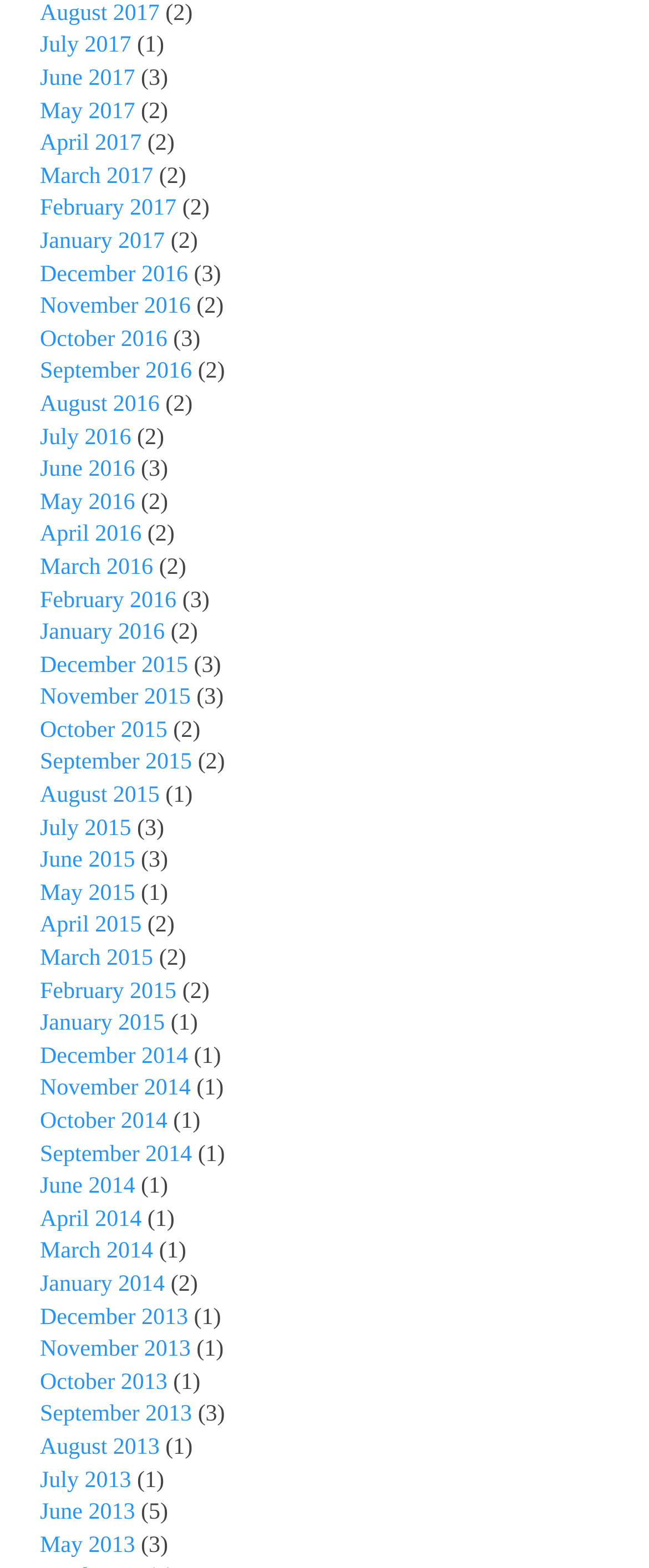Identify the bounding box for the element characterized by the following description: "April 2016".

[0.062, 0.333, 0.218, 0.349]